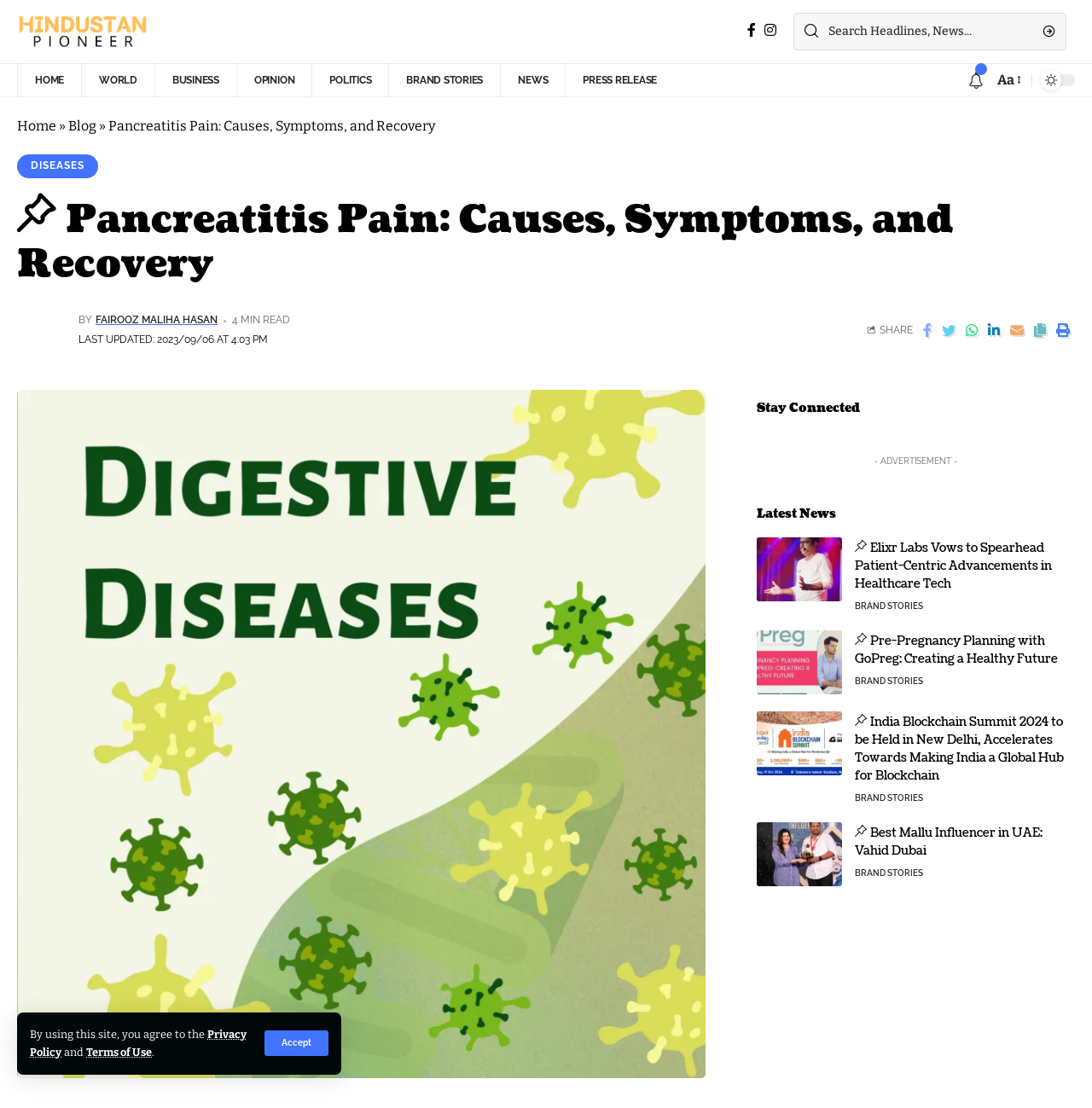How many social media sharing options are available?
Please use the image to provide an in-depth answer to the question.

I found the answer by looking at the section where the social media sharing options are displayed. There are six social media sharing options available, including Facebook, Twitter, and others.